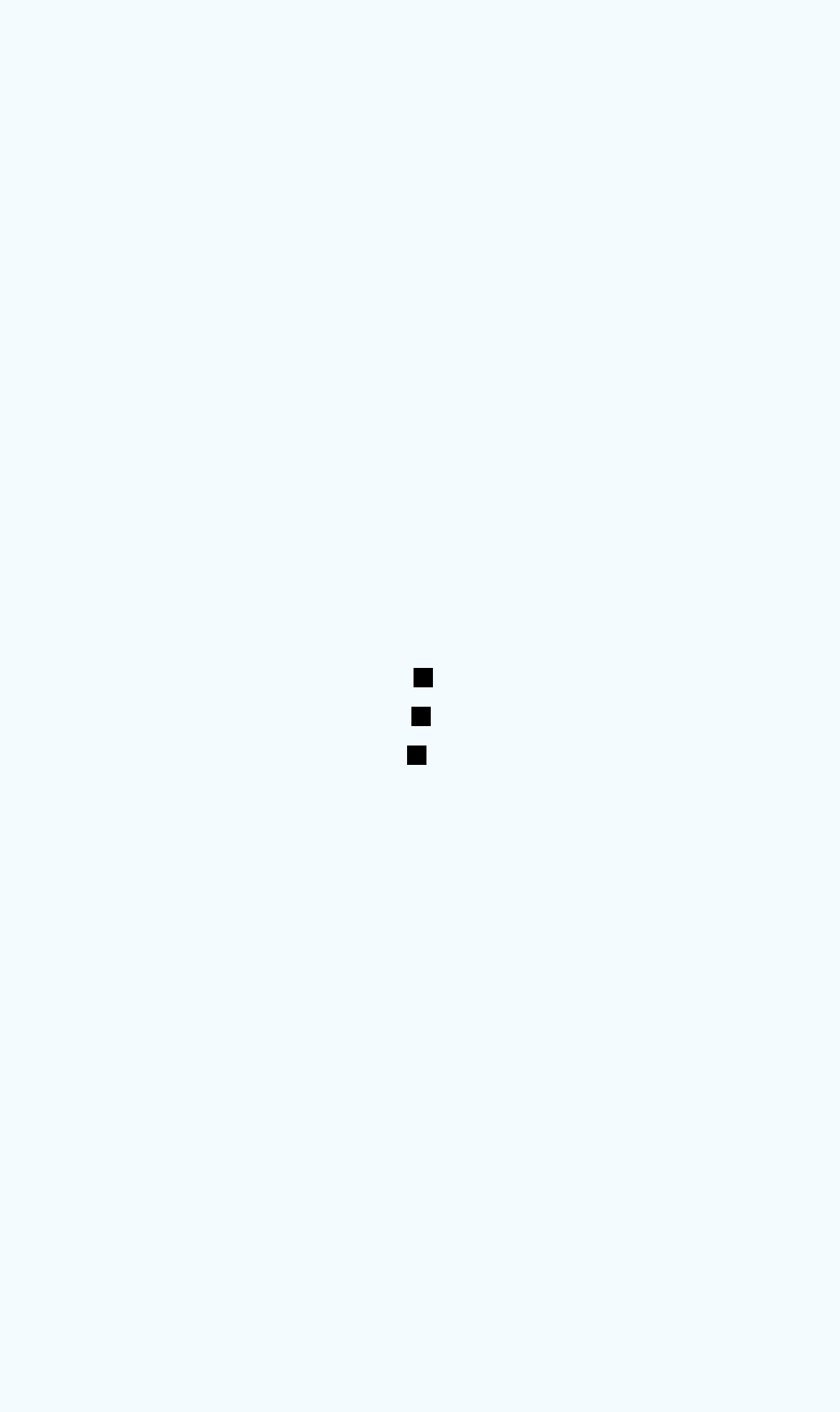Given the element description "Fezan Az" in the screenshot, predict the bounding box coordinates of that UI element.

[0.656, 0.726, 0.826, 0.755]